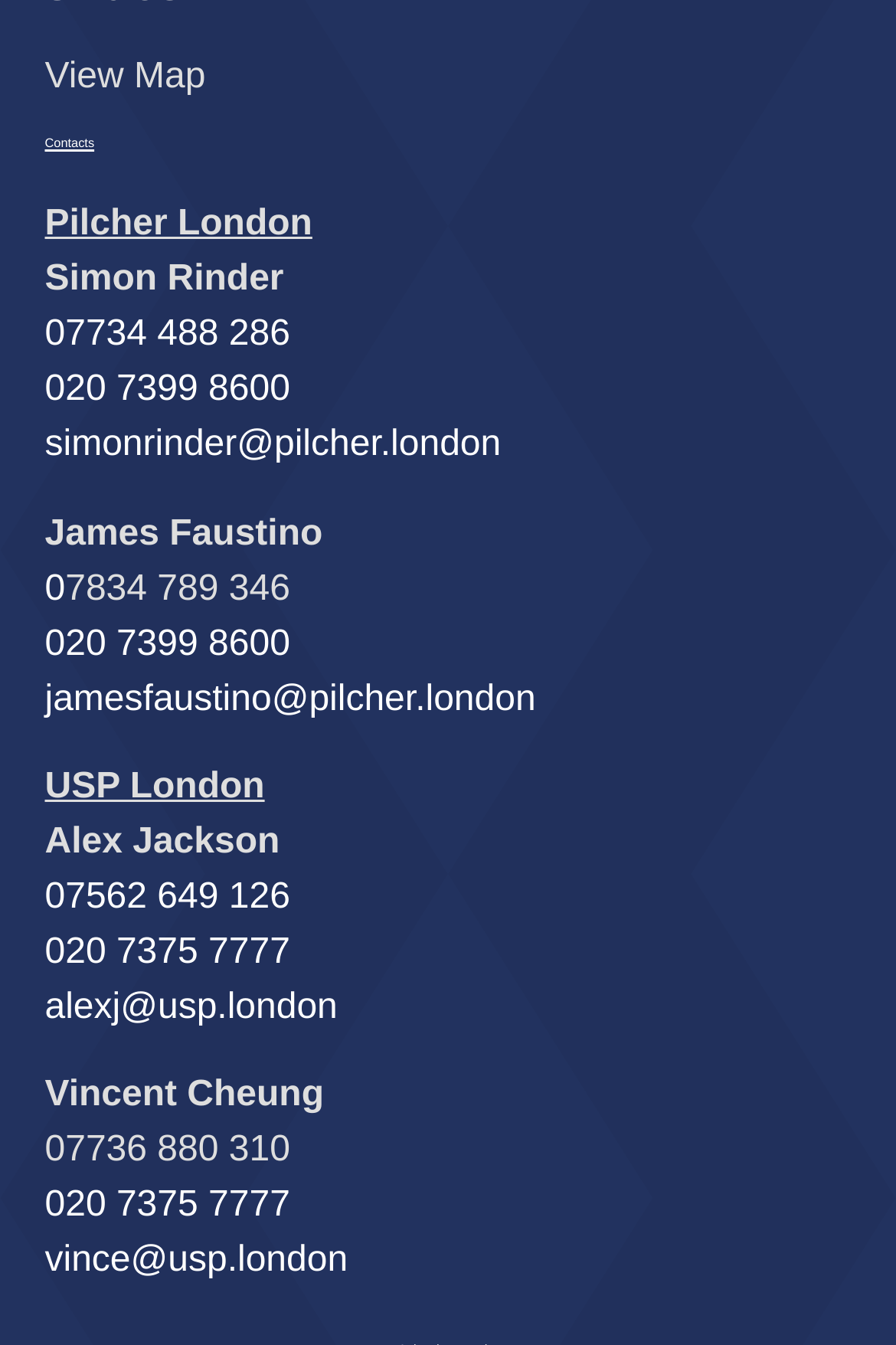Locate the coordinates of the bounding box for the clickable region that fulfills this instruction: "Email simonrinder@pilcher.london".

[0.05, 0.316, 0.559, 0.345]